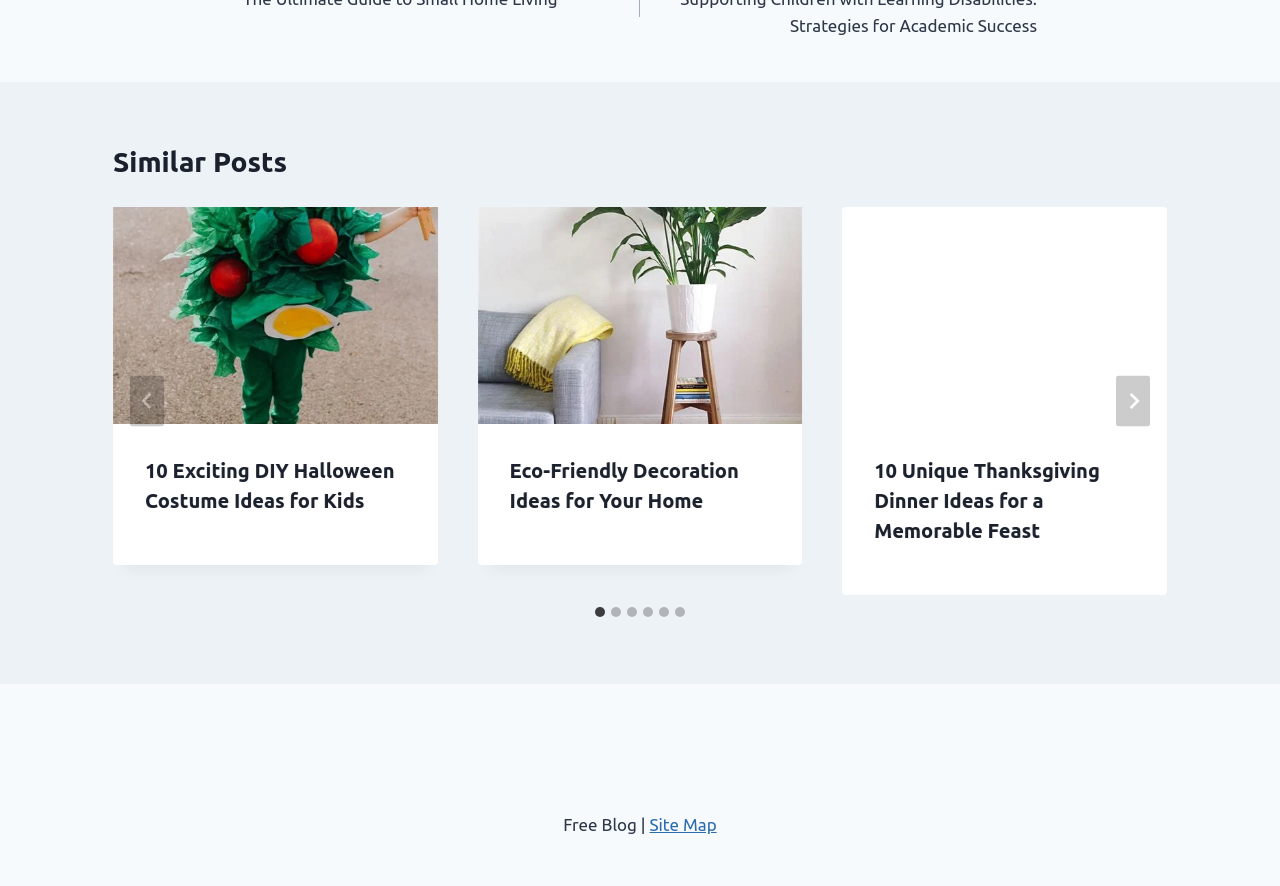Locate the bounding box coordinates of the element that needs to be clicked to carry out the instruction: "Go to the site map". The coordinates should be given as four float numbers ranging from 0 to 1, i.e., [left, top, right, bottom].

[0.507, 0.92, 0.56, 0.942]